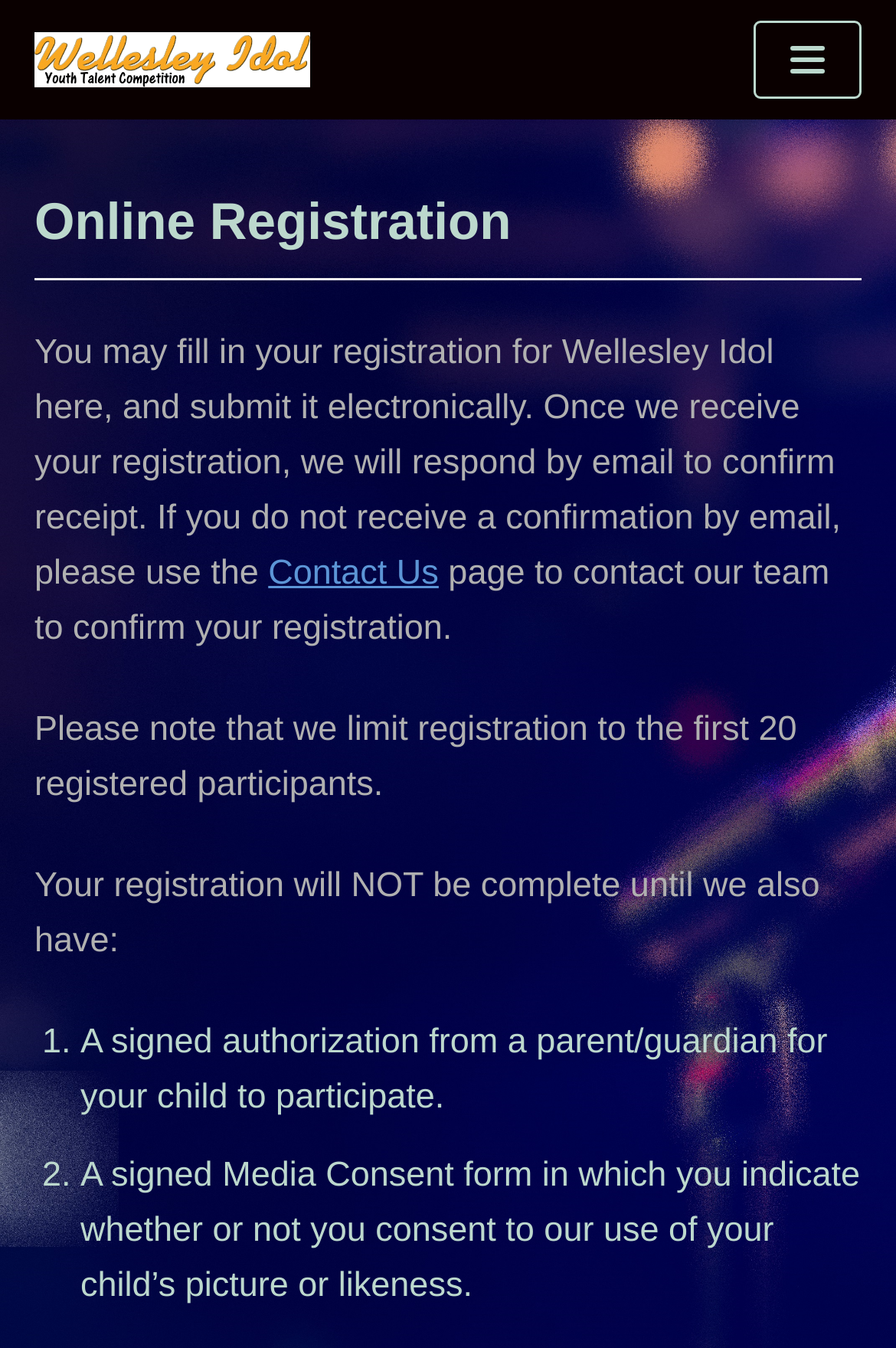Respond to the question below with a single word or phrase: What is required for registration completion?

Two forms